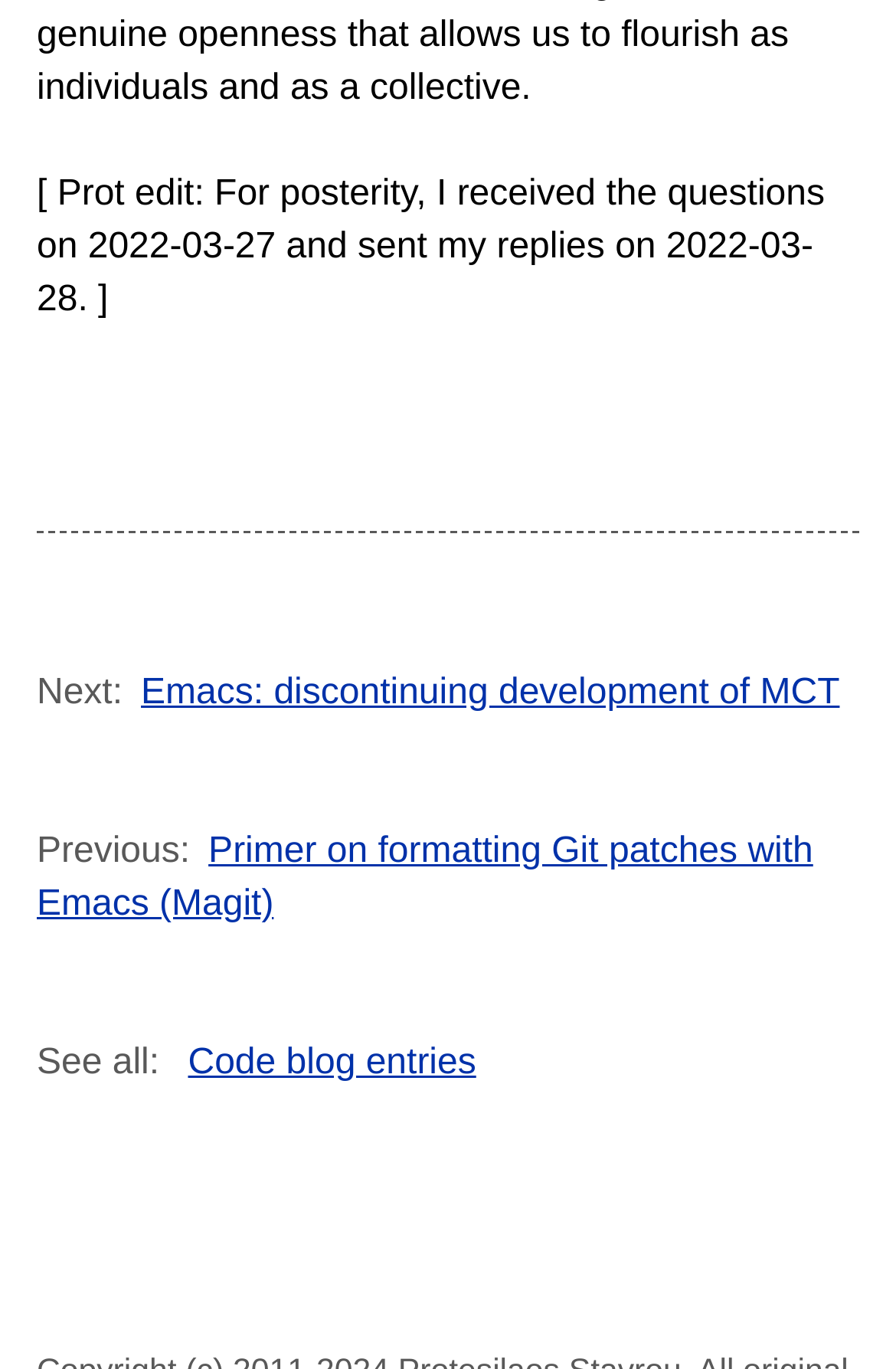How many links are there on this page? Refer to the image and provide a one-word or short phrase answer.

3